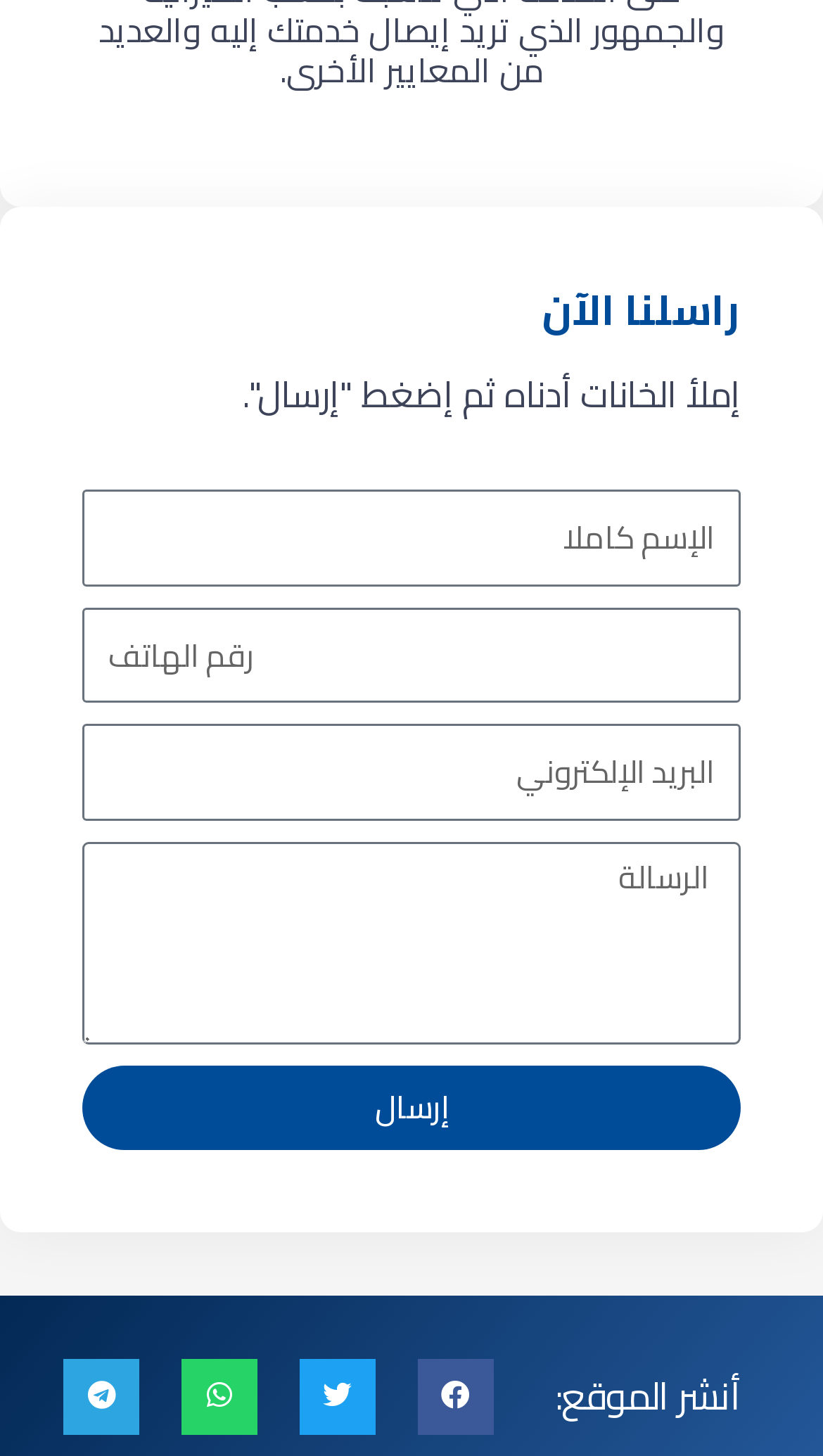Please locate the bounding box coordinates of the region I need to click to follow this instruction: "Enter your full name".

[0.1, 0.336, 0.9, 0.402]